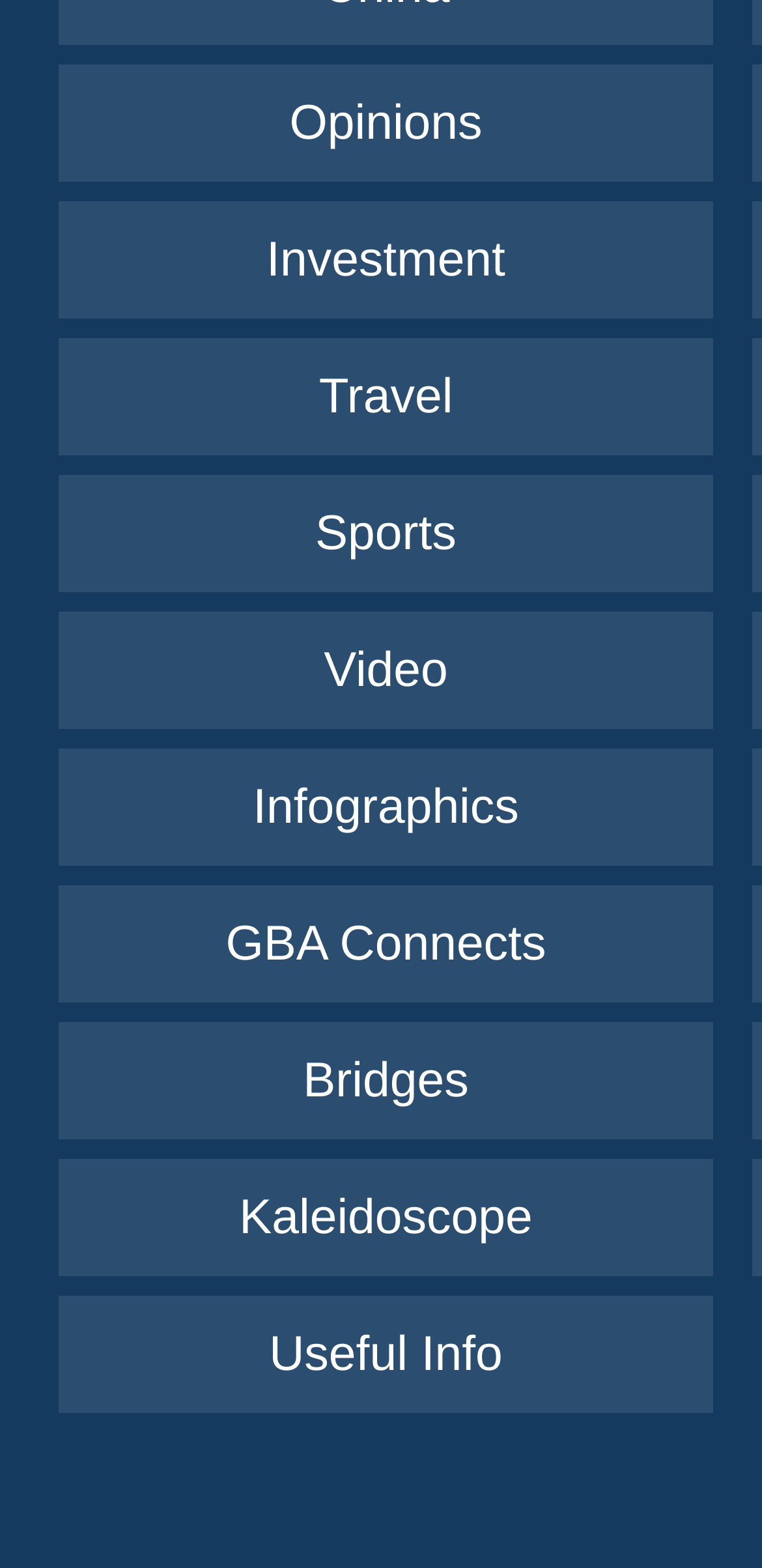Please find the bounding box coordinates of the section that needs to be clicked to achieve this instruction: "watch Video content".

[0.425, 0.41, 0.588, 0.445]